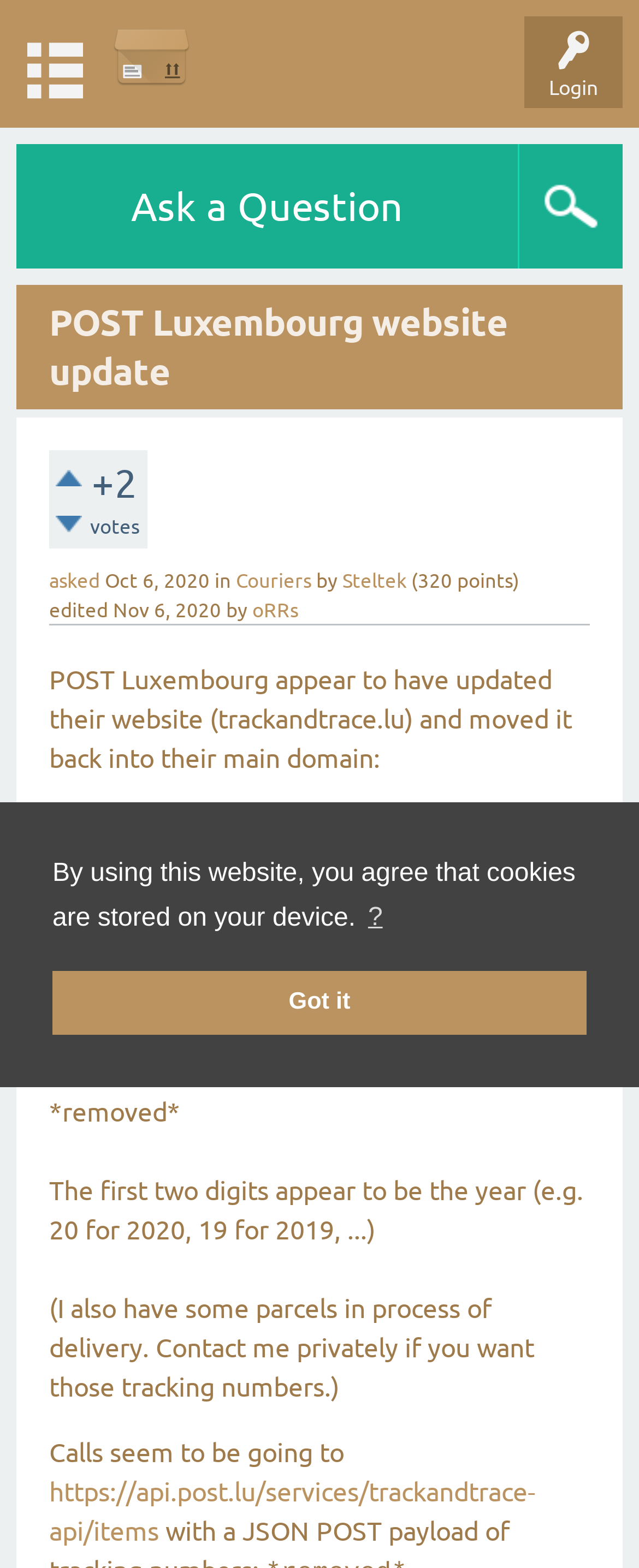Given the element description Got it, specify the bounding box coordinates of the corresponding UI element in the format (top-left x, top-left y, bottom-right x, bottom-right y). All values must be between 0 and 1.

[0.082, 0.619, 0.918, 0.66]